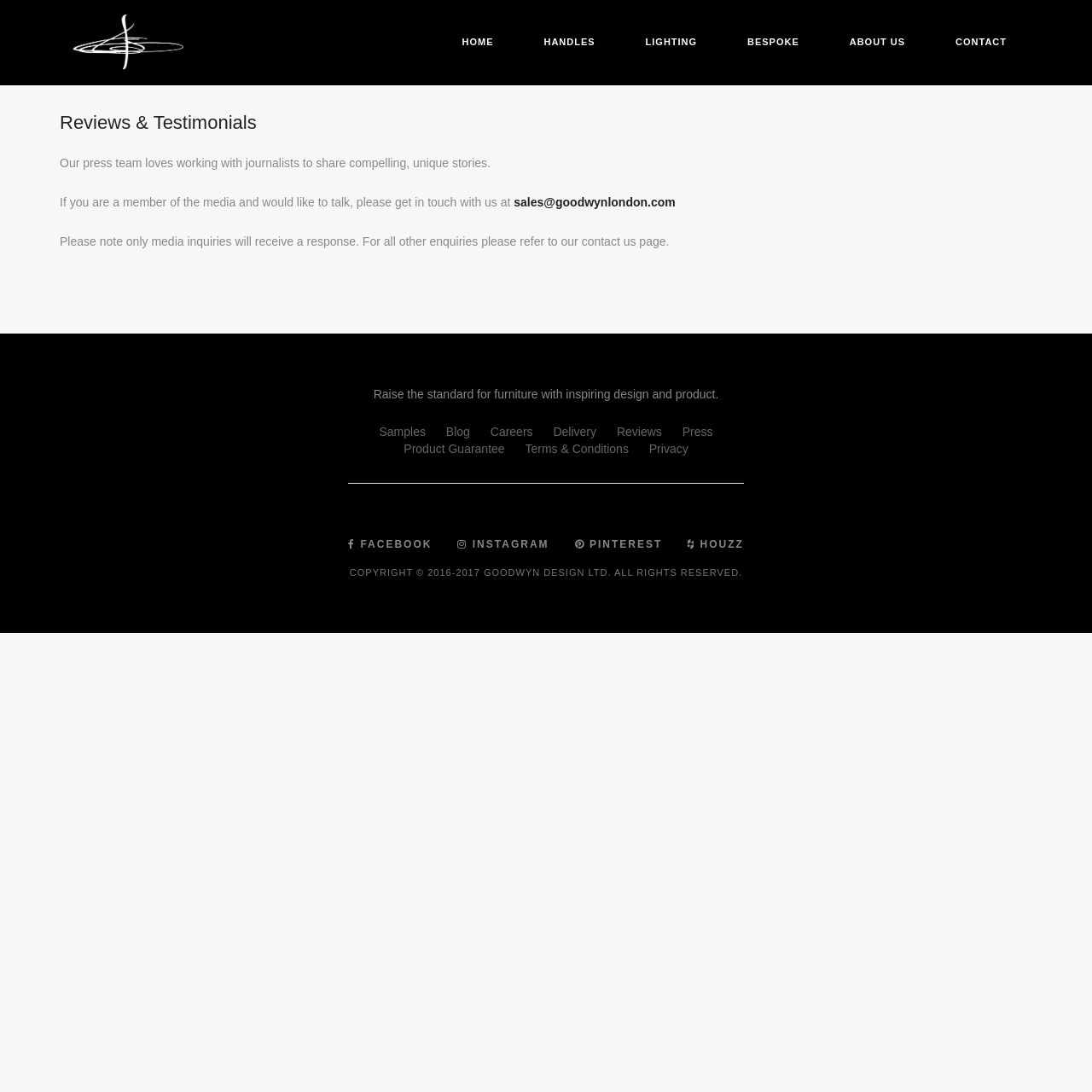Using the element description Terms & Conditions, predict the bounding box coordinates for the UI element. Provide the coordinates in (top-left x, top-left y, bottom-right x, bottom-right y) format with values ranging from 0 to 1.

[0.473, 0.397, 0.584, 0.425]